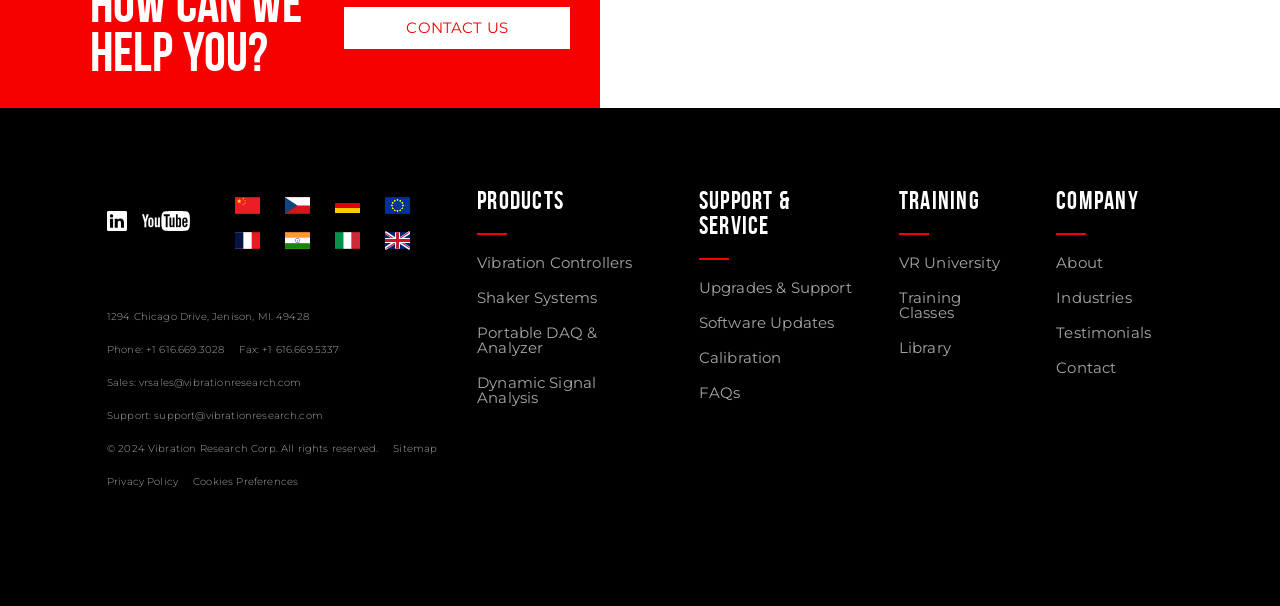Determine the bounding box coordinates of the element's region needed to click to follow the instruction: "View Products". Provide these coordinates as four float numbers between 0 and 1, formatted as [left, top, right, bottom].

[0.373, 0.276, 0.512, 0.384]